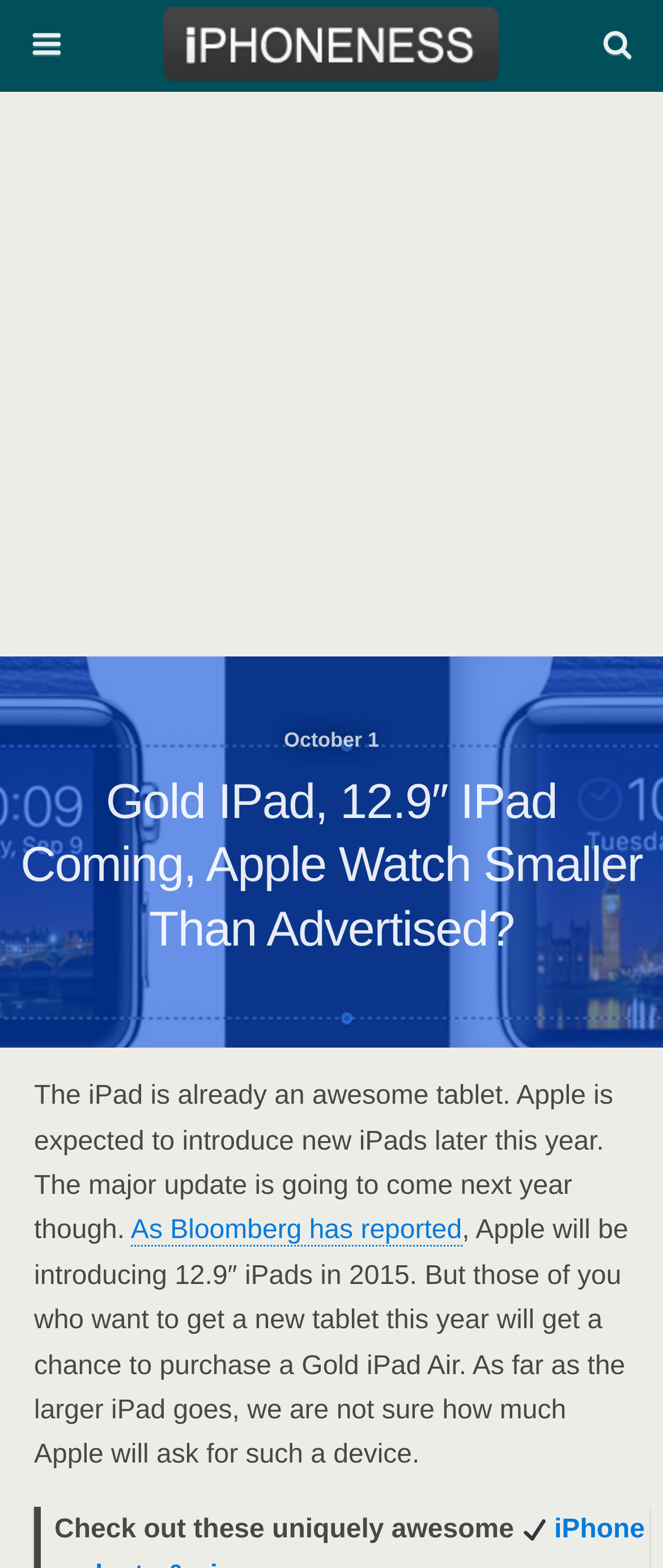What is the date mentioned in the article?
Refer to the screenshot and deliver a thorough answer to the question presented.

I found the date 'October 1' mentioned in the article by looking at the StaticText element with the bounding box coordinates [0.428, 0.464, 0.572, 0.479].